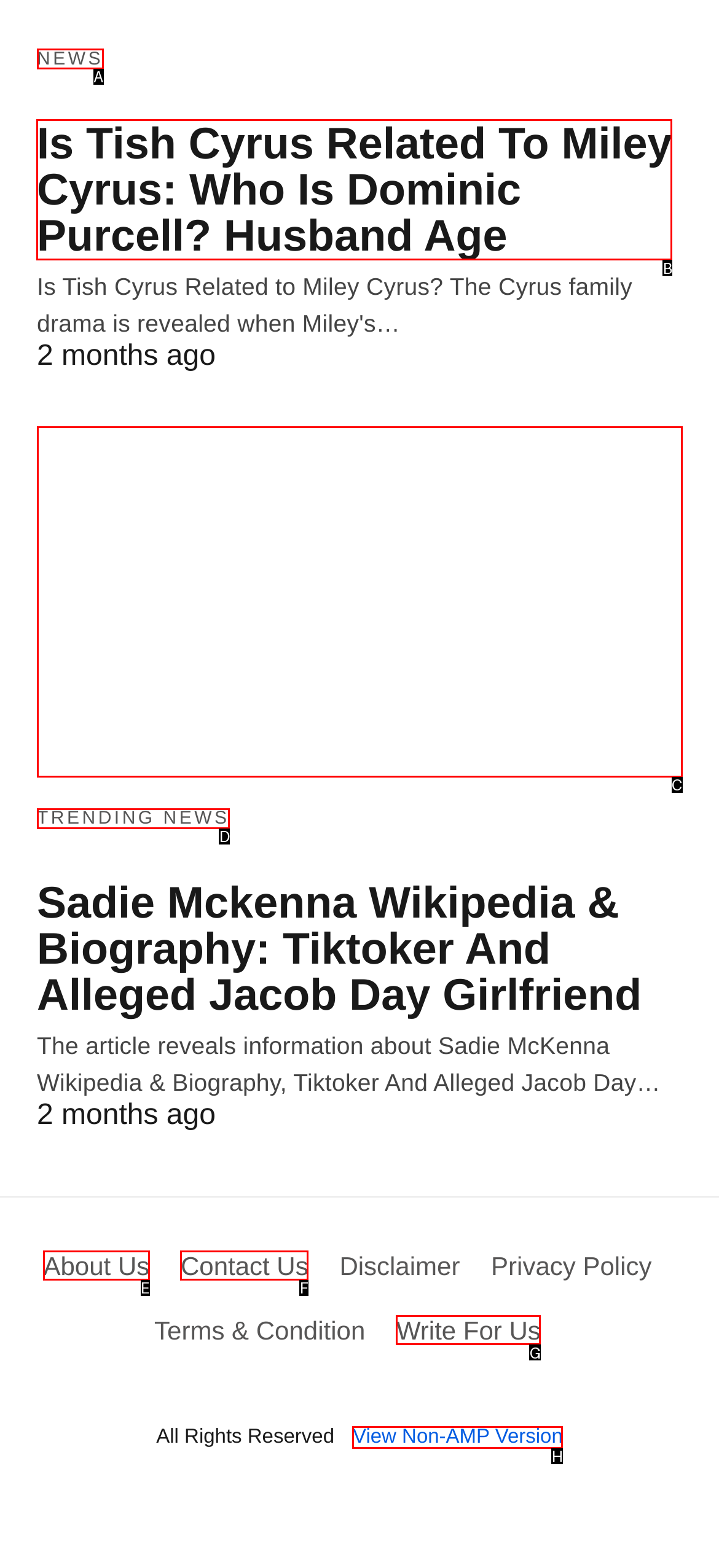Select the HTML element that needs to be clicked to carry out the task: view article about Tish Cyrus and Miley Cyrus
Provide the letter of the correct option.

B